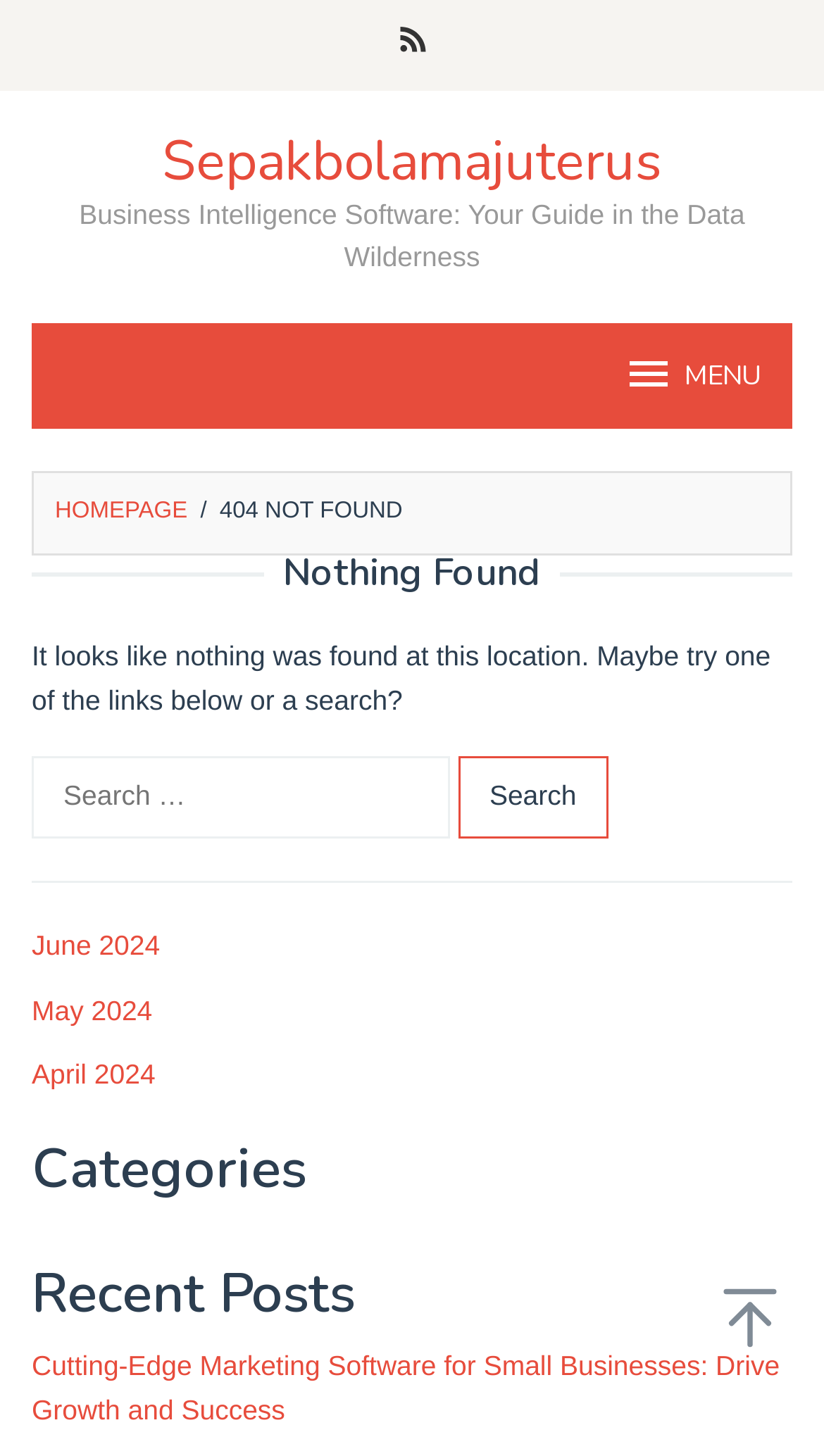Answer the question using only a single word or phrase: 
What is the category section title?

Categories